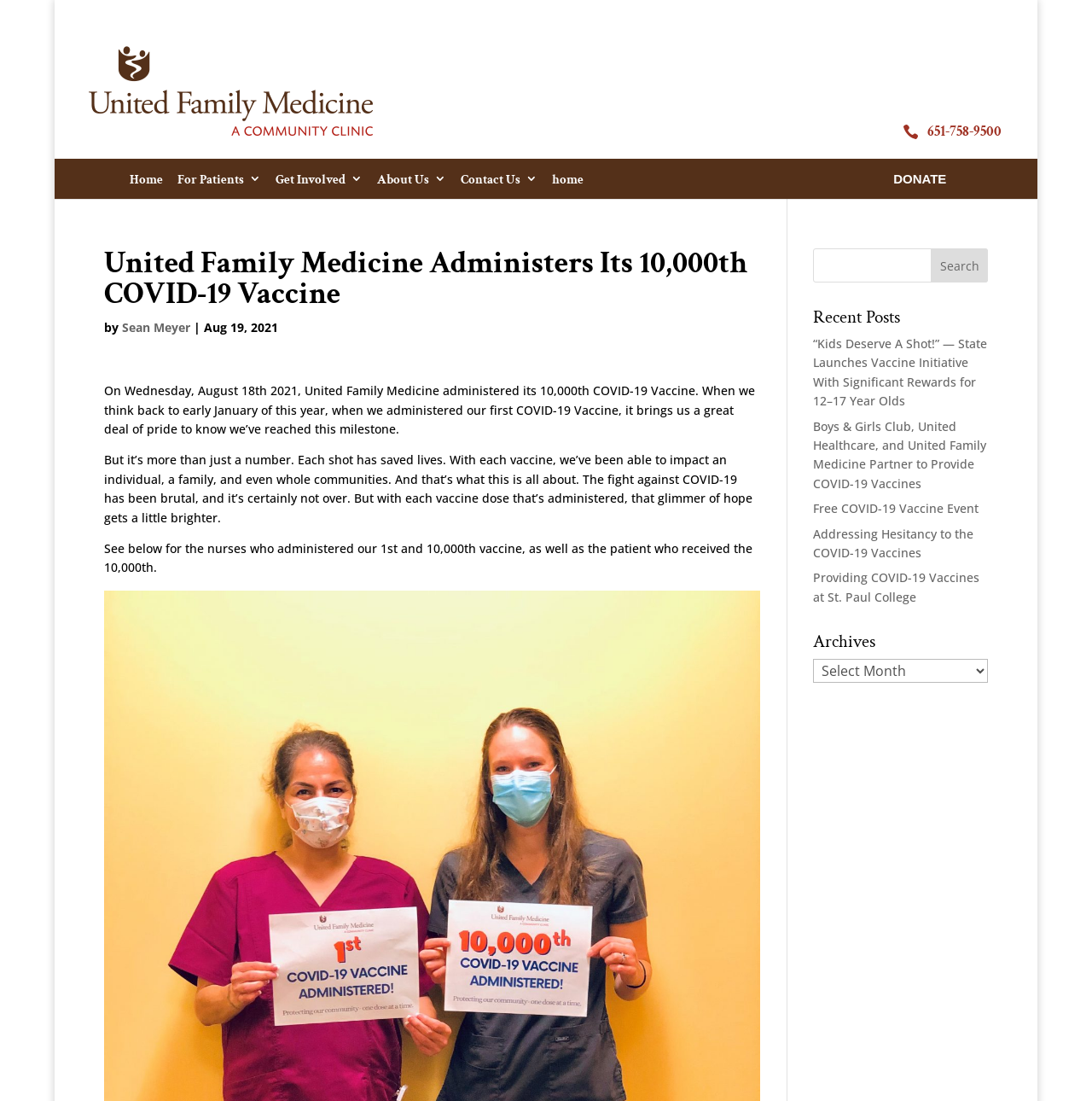Identify the bounding box for the UI element specified in this description: "Free COVID-19 Vaccine Event". The coordinates must be four float numbers between 0 and 1, formatted as [left, top, right, bottom].

[0.744, 0.454, 0.896, 0.469]